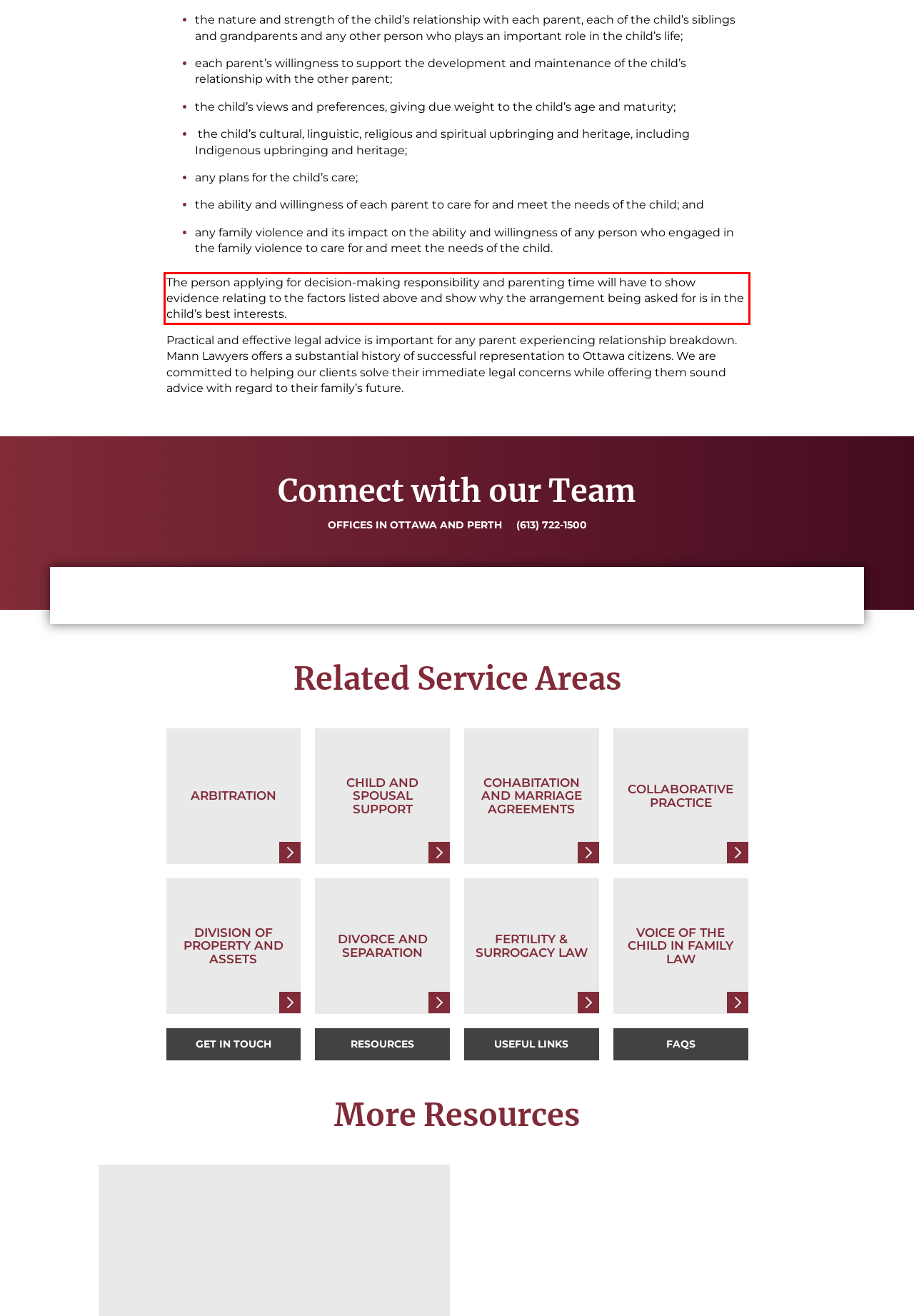You are presented with a webpage screenshot featuring a red bounding box. Perform OCR on the text inside the red bounding box and extract the content.

The person applying for decision-making responsibility and parenting time will have to show evidence relating to the factors listed above and show why the arrangement being asked for is in the child’s best interests.